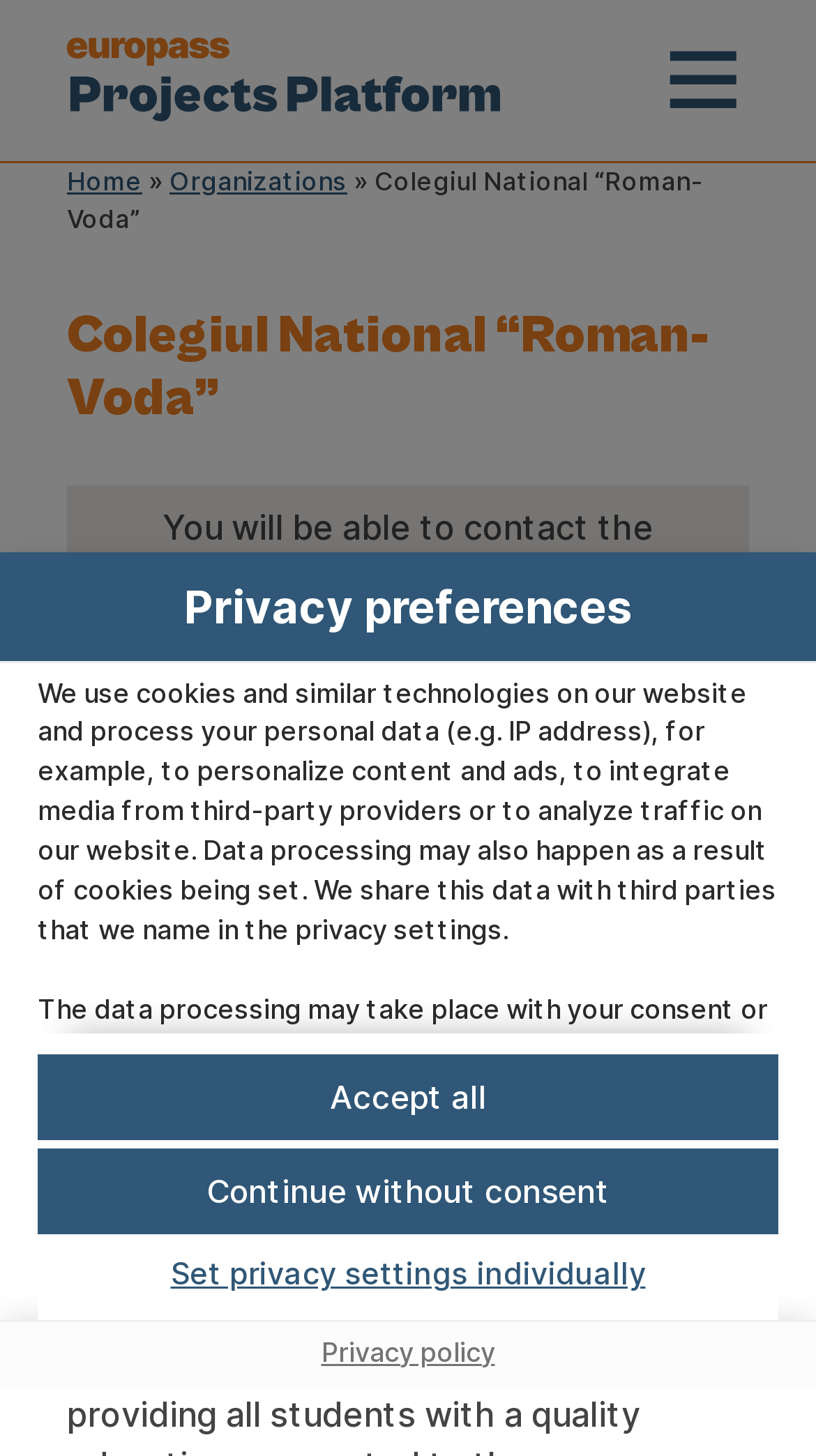Respond with a single word or short phrase to the following question: 
What is the topic of the 'Privacy policy' link?

Data use and processing